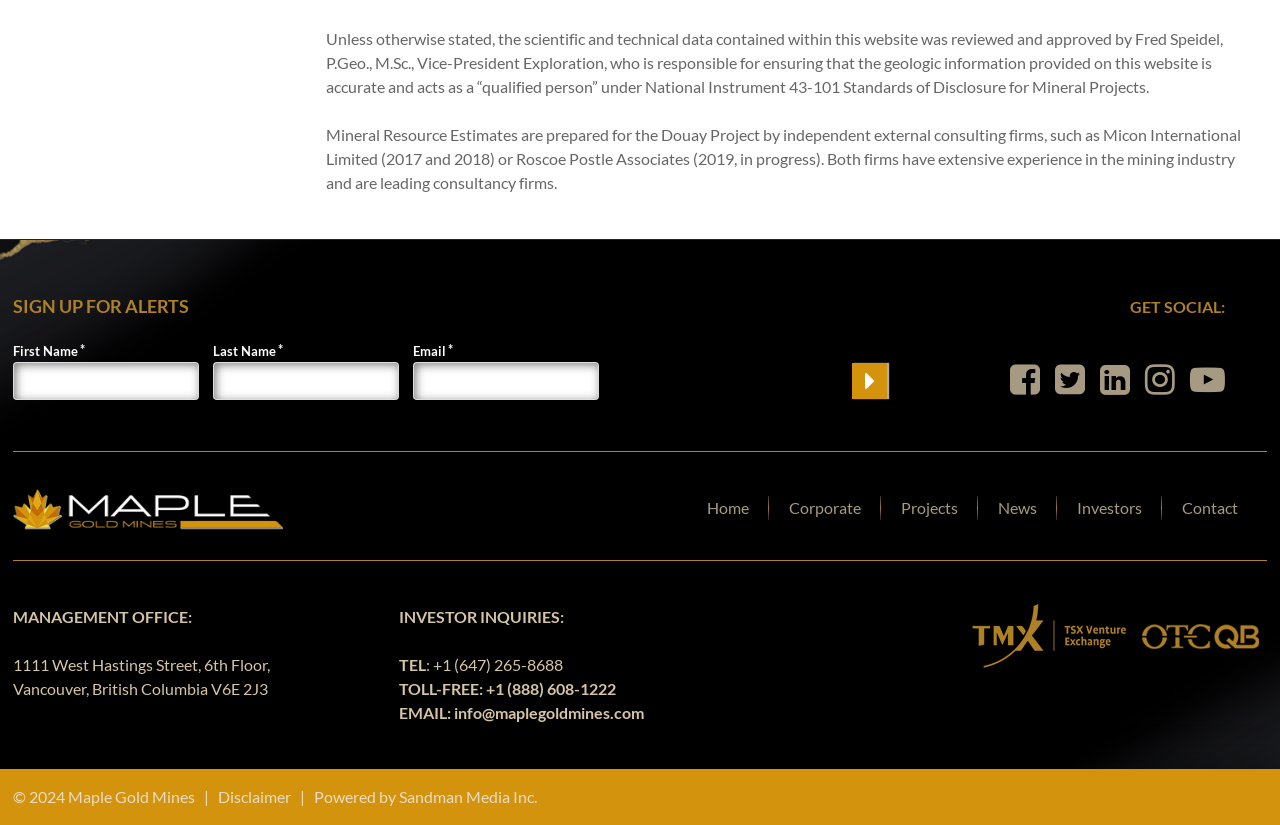Respond to the following query with just one word or a short phrase: 
What is the address of the management office?

1111 West Hastings Street, 6th Floor, Vancouver, British Columbia V6E 2J3